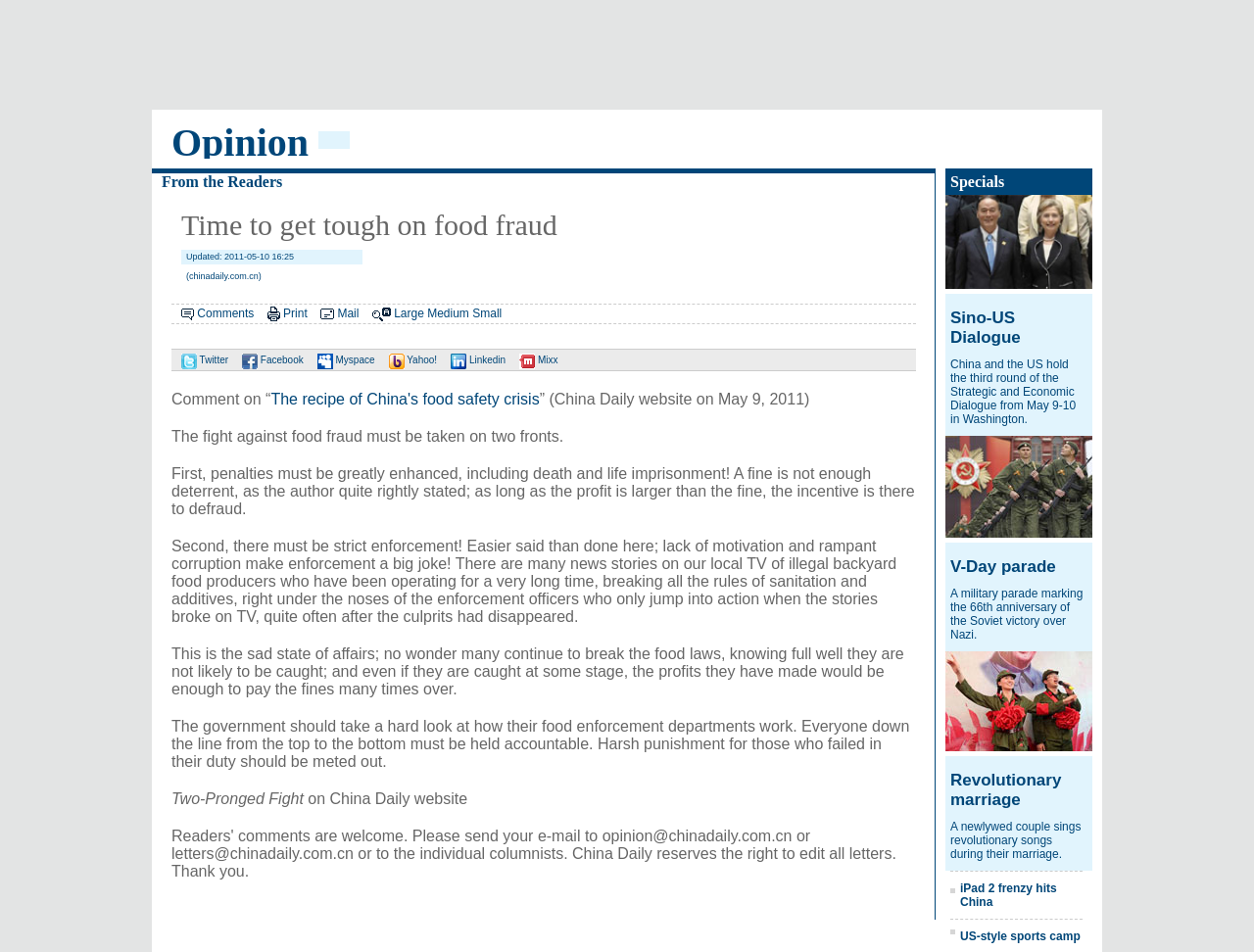Give a detailed overview of the webpage's appearance and contents.

This webpage appears to be an opinion article or a blog post discussing food fraud and the need for stricter laws and enforcement. The title of the article is "Time to get tough on food fraud" and it is categorized under "Opinion" and "From the Readers" sections.

At the top of the page, there is a table with an iframe element, which may contain an advertisement or some other content. Below the table, there is a heading that reads "From the Readers" followed by a link with the same text. Next to it, there is a heading with the title of the article, "Time to get tough on food fraud", along with the updated date and time, and the source of the article, "chinadaily.com.cn".

On the right side of the page, there are several links and images, including social media sharing buttons, a "Comments" link, a "Print" link, and a "Mail" link. There are also several images, but their contents are not specified.

The main content of the article starts below the title and the metadata. It is a lengthy text that discusses the need for stricter laws and enforcement to combat food fraud. The text is divided into several paragraphs, each discussing a different aspect of the issue. The author argues that penalties must be greatly enhanced, including death and life imprisonment, and that there must be strict enforcement to prevent food fraud.

On the right side of the page, there are several headings and links to other articles or sections, including "Specials", "Sino-US Dialogue", "V-Day parade", "Revolutionary marriage", "iPad 2 frenzy hits China", and "US-style sports camp". These sections may contain related articles or news stories.